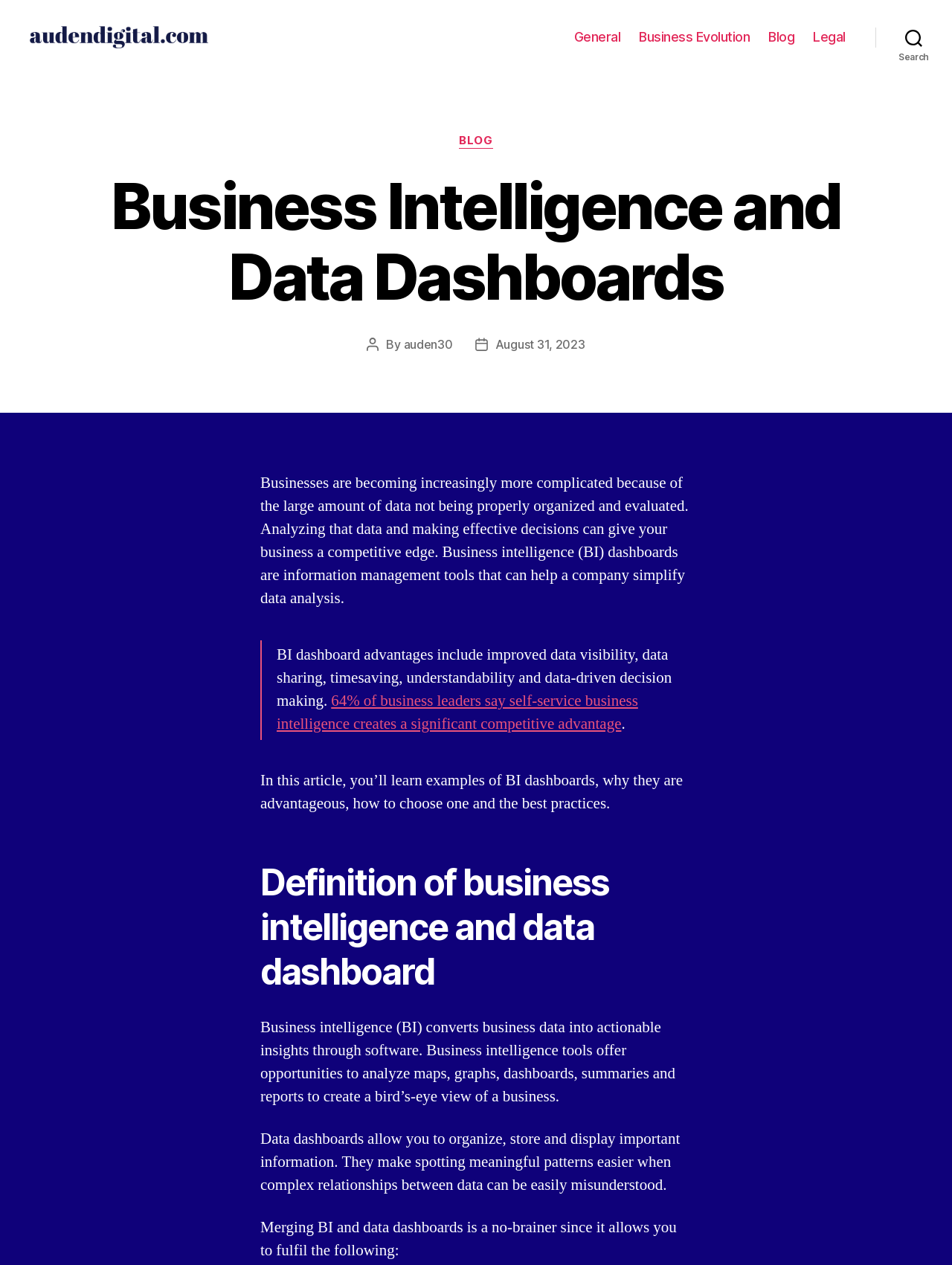Given the element description August 31, 2023, specify the bounding box coordinates of the corresponding UI element in the format (top-left x, top-left y, bottom-right x, bottom-right y). All values must be between 0 and 1.

[0.52, 0.266, 0.615, 0.278]